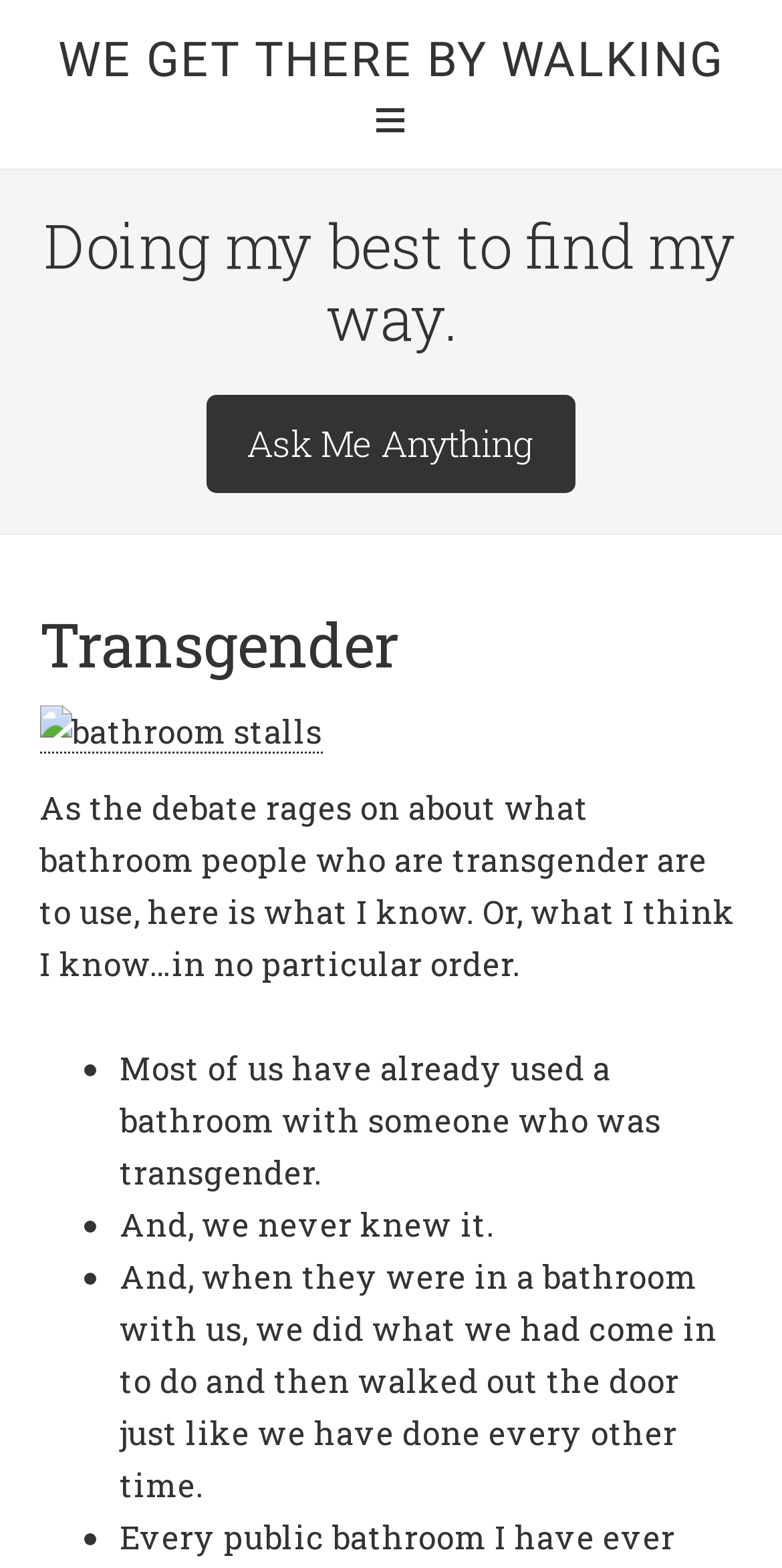What is the main topic of discussion in this article?
Please answer using one word or phrase, based on the screenshot.

Transgender bathroom use